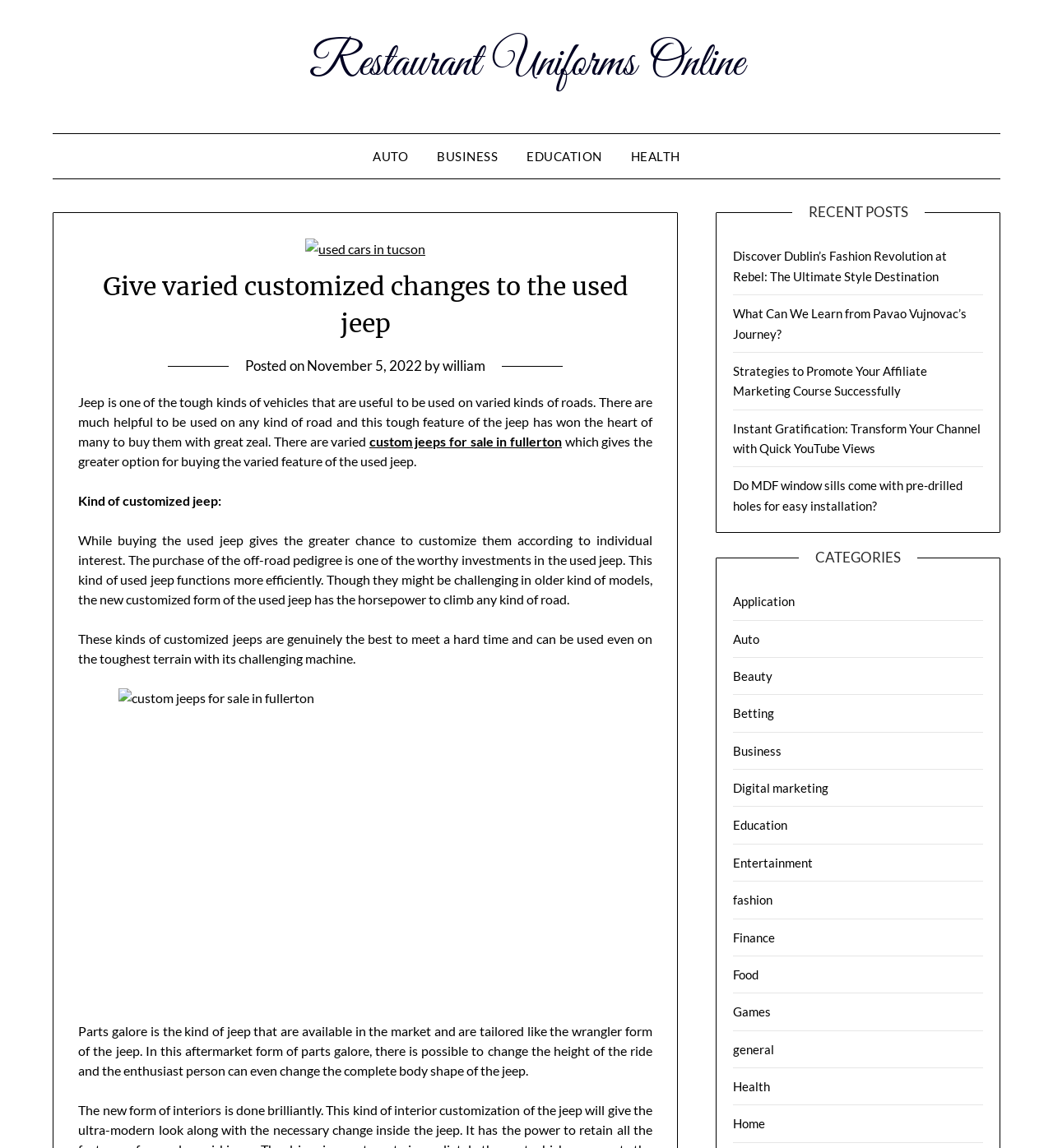Determine the bounding box coordinates for the HTML element described here: "info@orphagen.com".

None